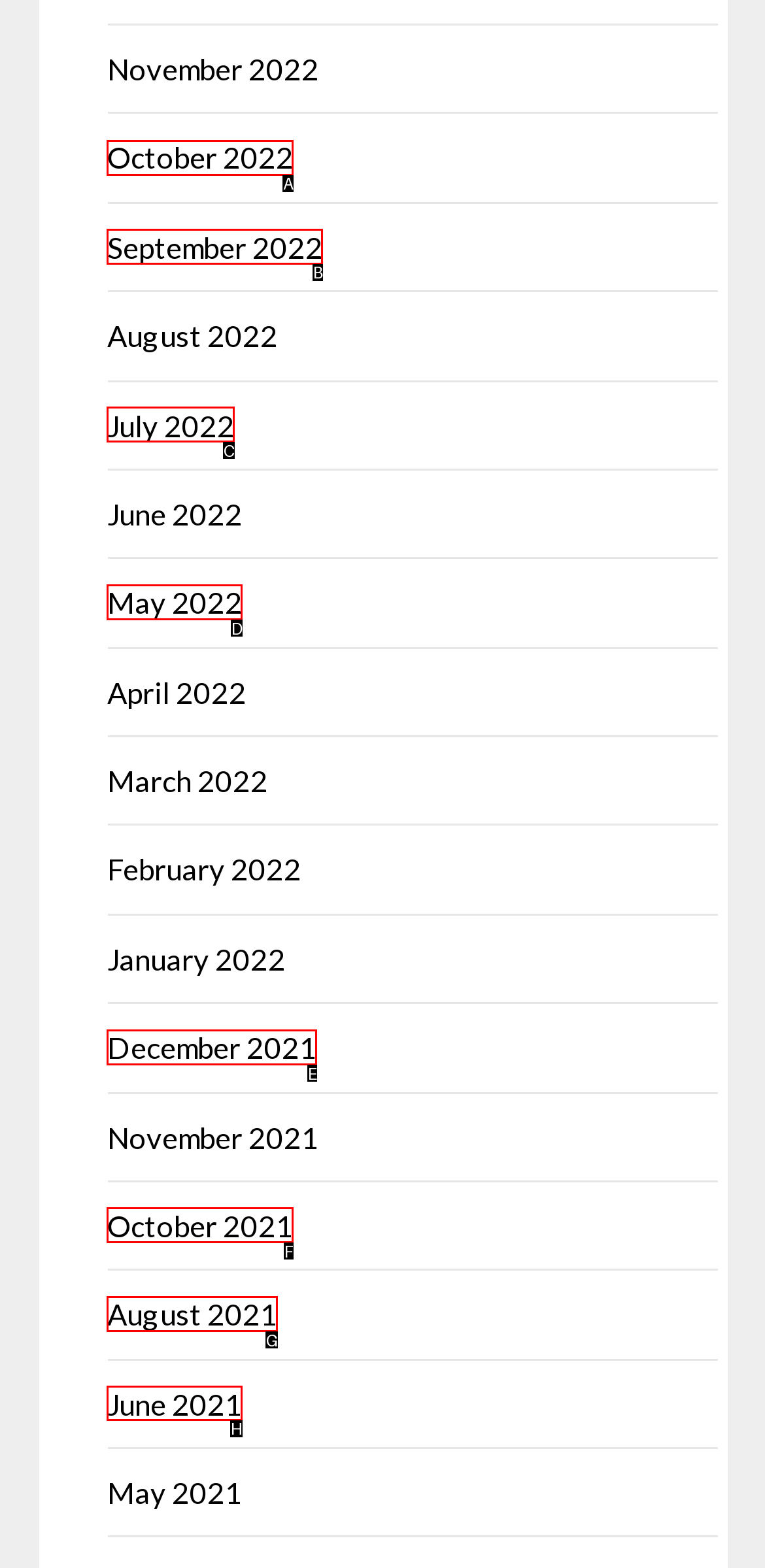Tell me the correct option to click for this task: view June 2021
Write down the option's letter from the given choices.

H